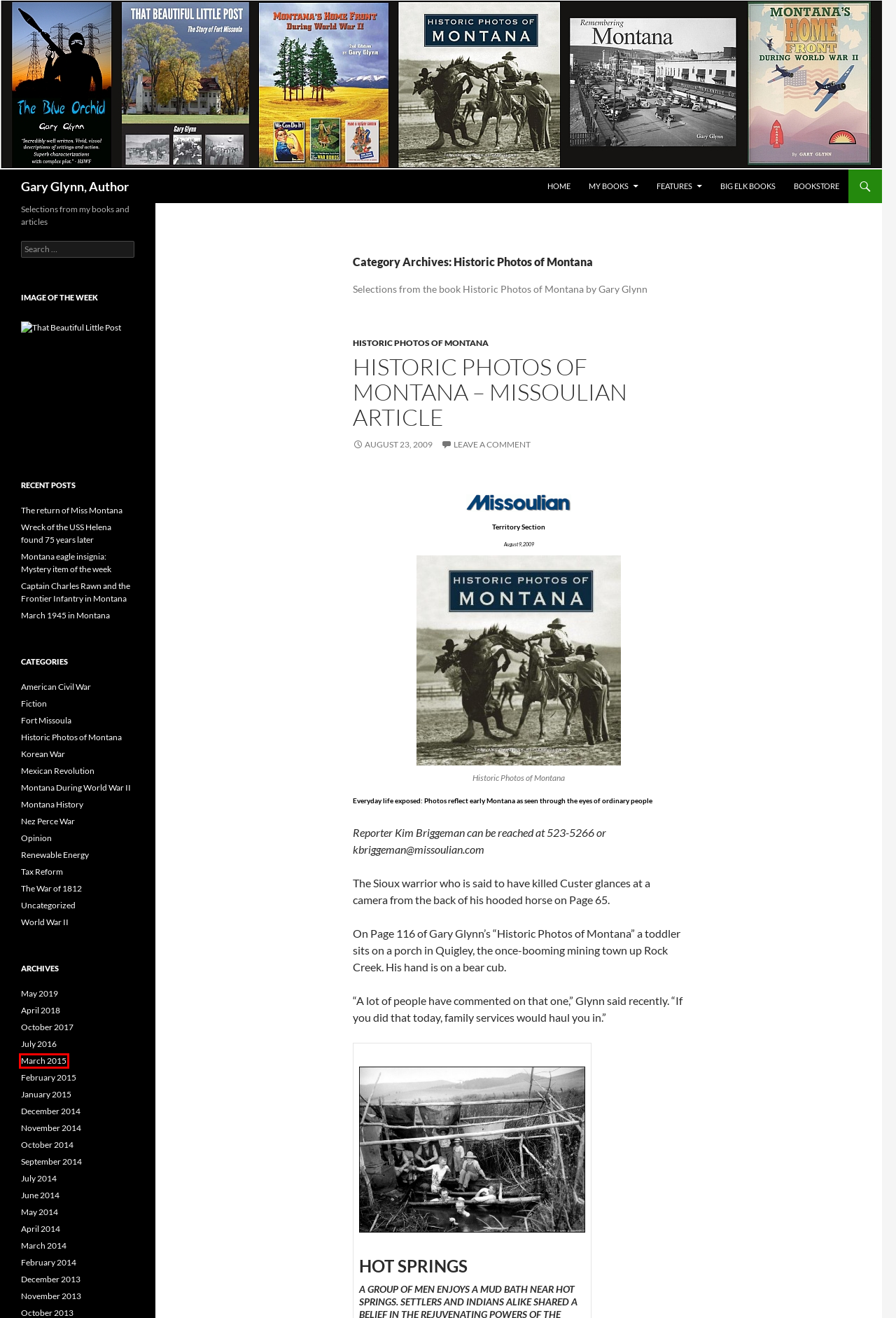Assess the screenshot of a webpage with a red bounding box and determine which webpage description most accurately matches the new page after clicking the element within the red box. Here are the options:
A. Opinion | Gary Glynn, Author
B. November | 2014 | Gary Glynn, Author
C. July | 2014 | Gary Glynn, Author
D. Historic Photos of Montana | Gary Glynn, Author
E. Historic Photos of Montana – Missoulian Article | Gary Glynn, Author
F. May | 2019 | Gary Glynn, Author
G. March | 2015 | Gary Glynn, Author
H. February | 2015 | Gary Glynn, Author

G